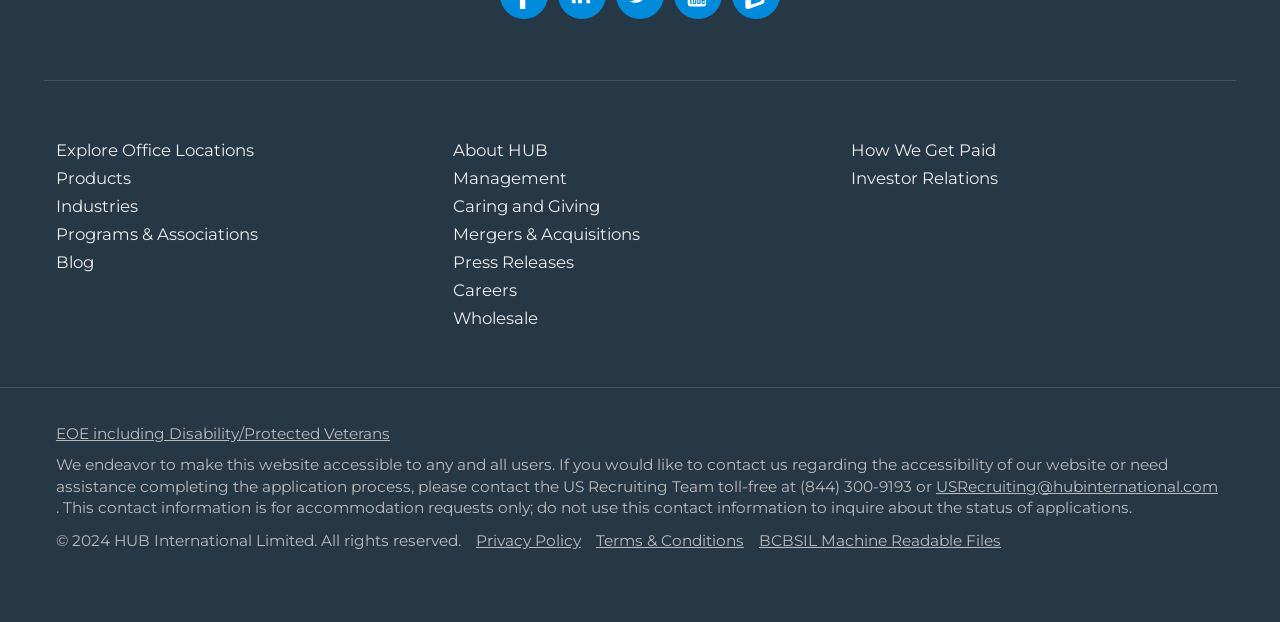Determine the bounding box of the UI element mentioned here: "Press Releases". The coordinates must be in the format [left, top, right, bottom] with values ranging from 0 to 1.

[0.354, 0.404, 0.449, 0.437]